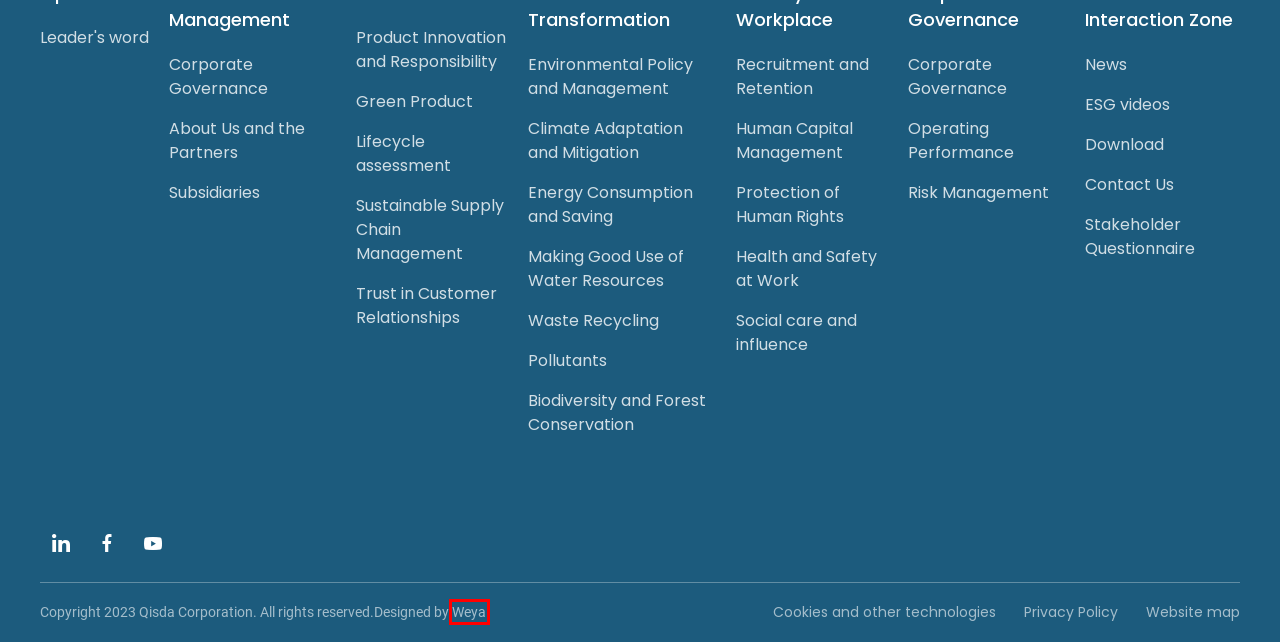Given a webpage screenshot with a red bounding box around a UI element, choose the webpage description that best matches the new webpage after clicking the element within the bounding box. Here are the candidates:
A. Energy Consumption and Saving | Qisda Sustainaility
B. About Us and the Partners | Qisda Sustainaility
C. Privacy Policy | Qisda Sustainaility
D. Making Good Use of Water Resources | Qisda Sustainaility
E. Contact Us | Qisda Sustainaility
F. Stakeholder Questionnaire | Qisda Sustainaility
G. Pollutants | Qisda Sustainaility
H. 威亞創意 ｜ 客製化網頁設計，提升企業品牌價值

H